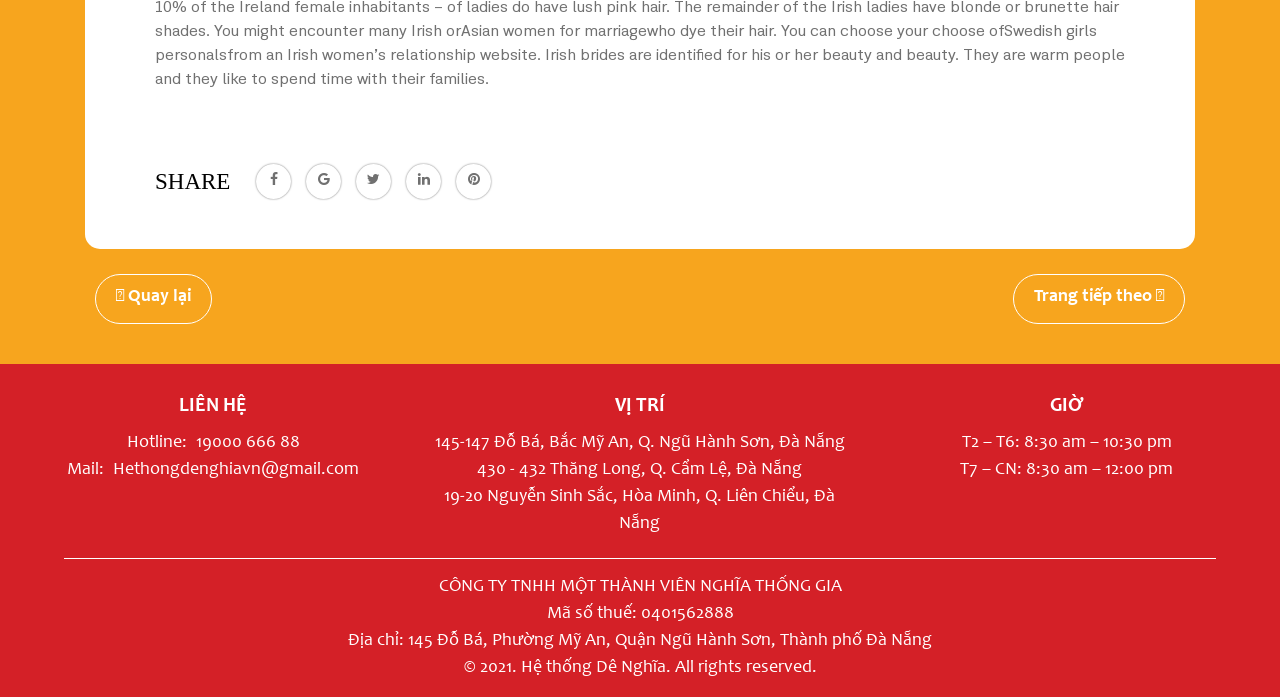What is the company's tax code?
Please respond to the question with a detailed and informative answer.

The company's tax code can be found in the footer section, where it is stated as 'Mã số thuế: 0401562888'.